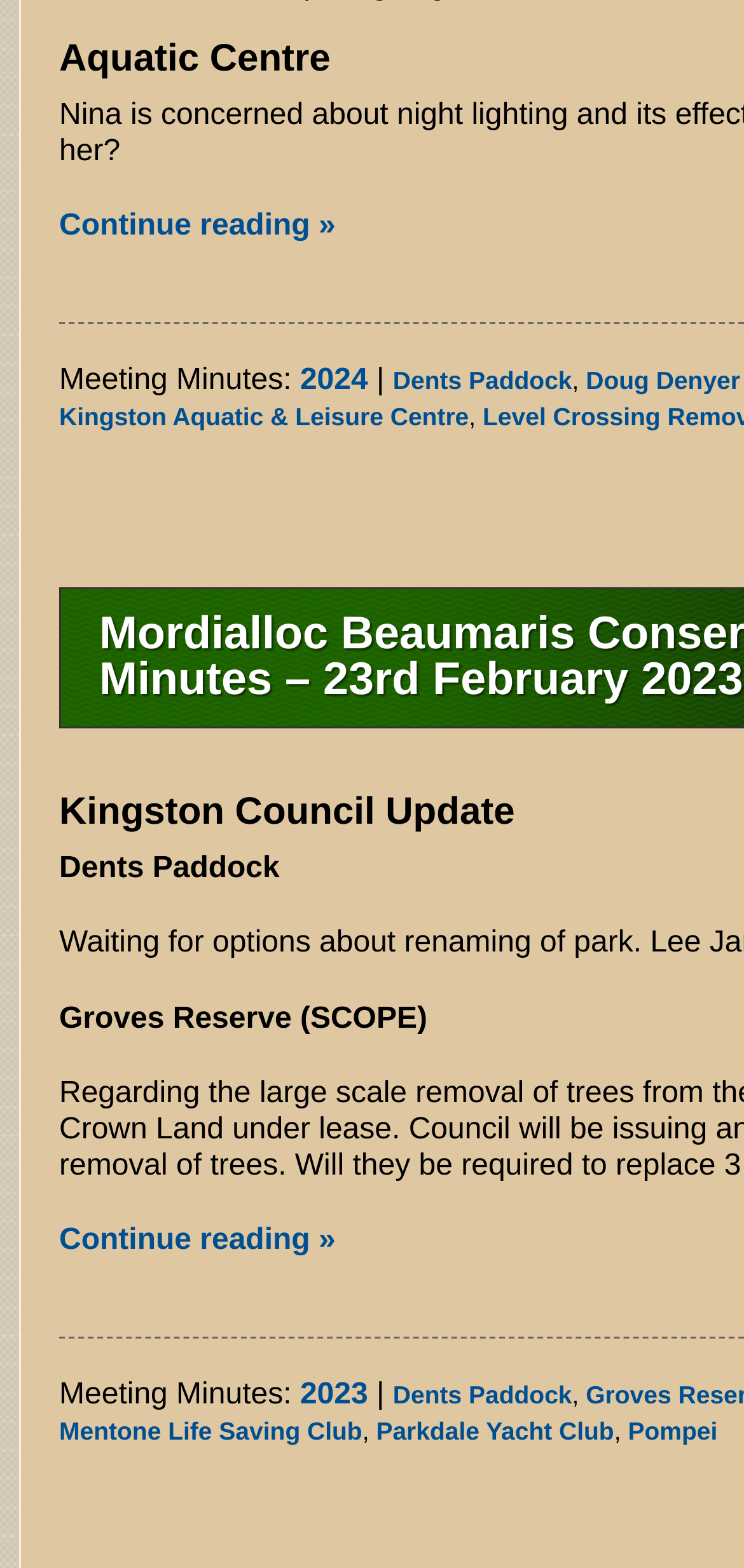Provide the bounding box coordinates of the HTML element described by the text: "Continue reading »".

[0.079, 0.781, 0.451, 0.802]